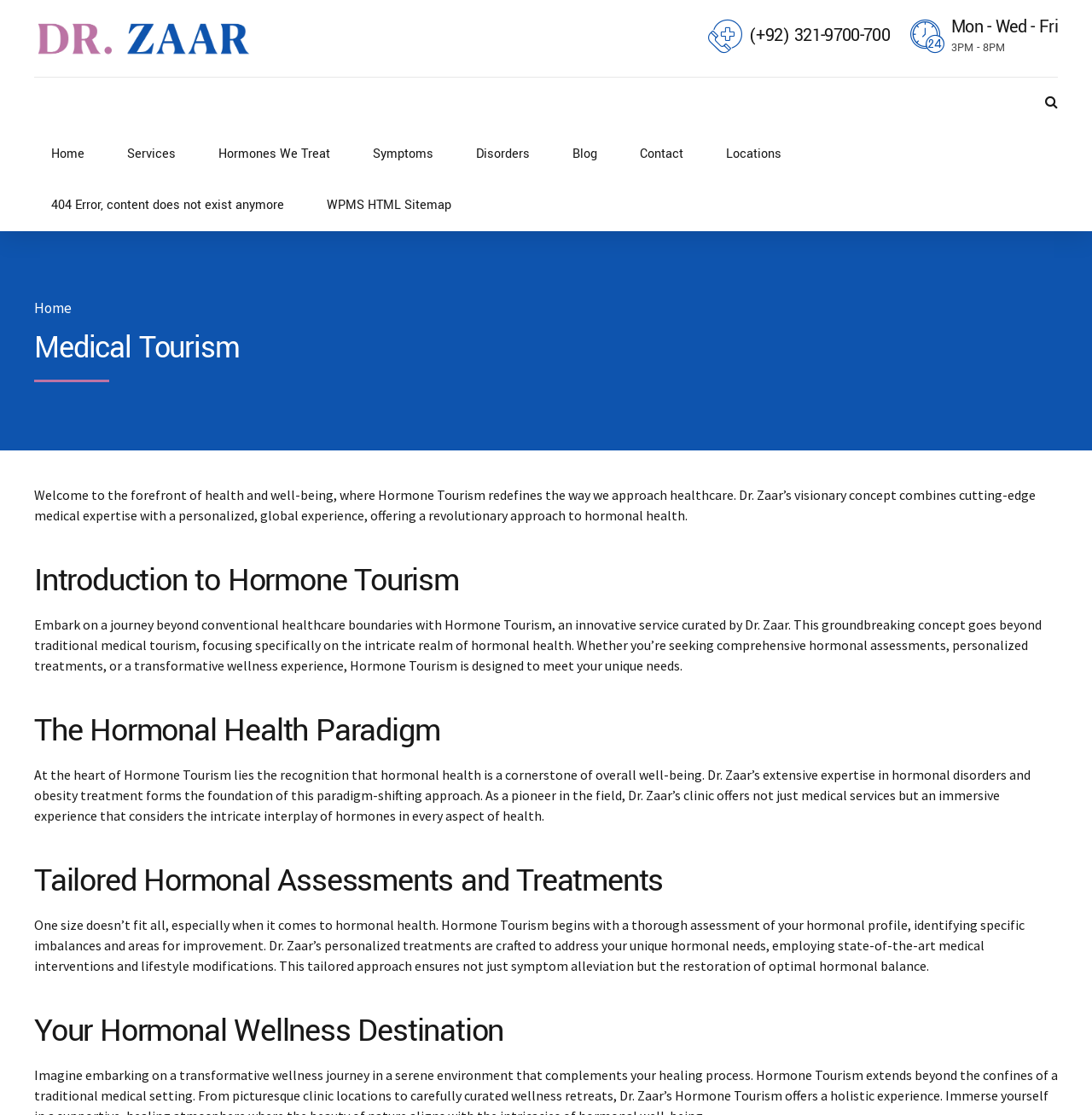Determine the bounding box coordinates for the element that should be clicked to follow this instruction: "Read about 'Hormones We Treat'". The coordinates should be given as four float numbers between 0 and 1, in the format [left, top, right, bottom].

[0.184, 0.116, 0.318, 0.161]